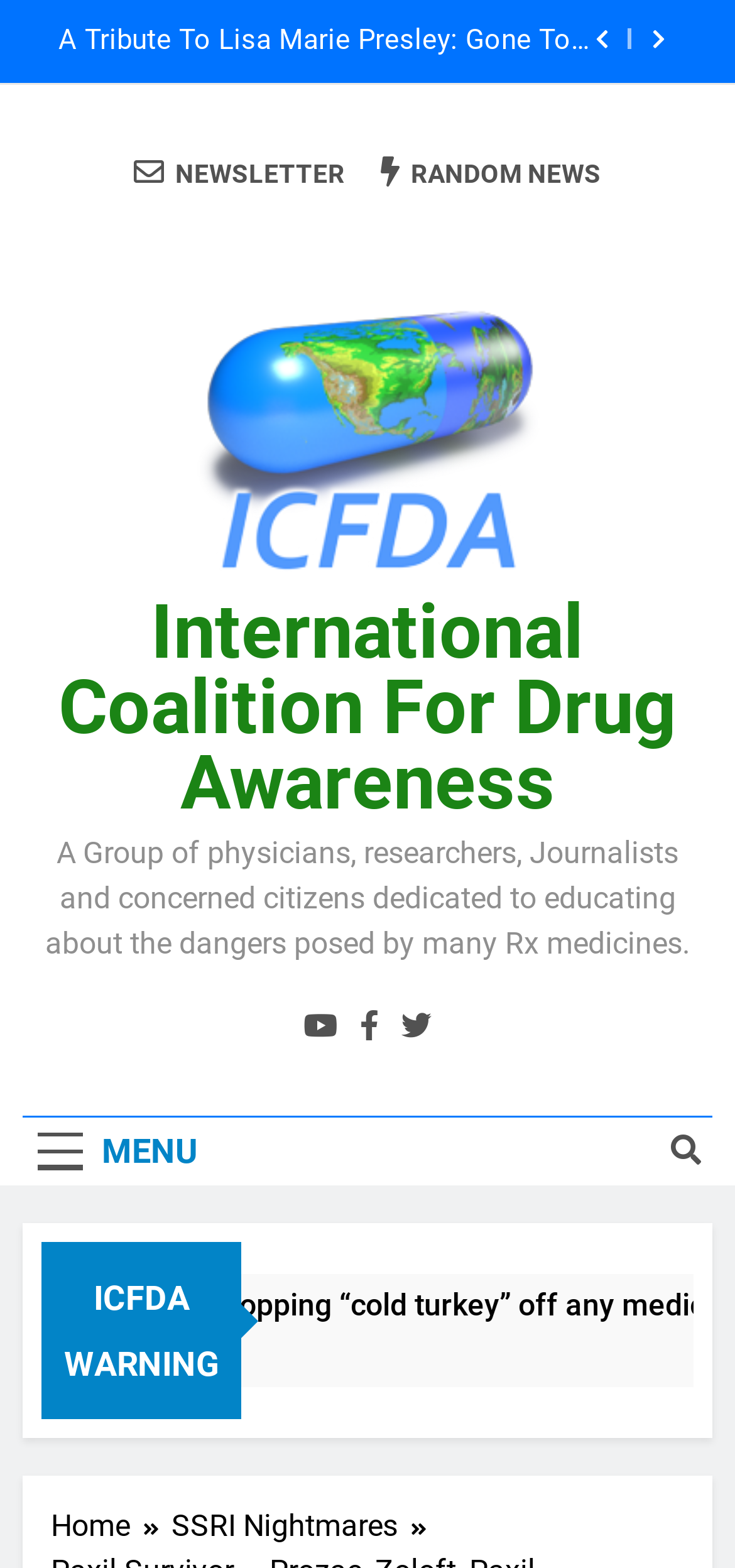Provide a single word or phrase answer to the question: 
How many social media links are there?

3